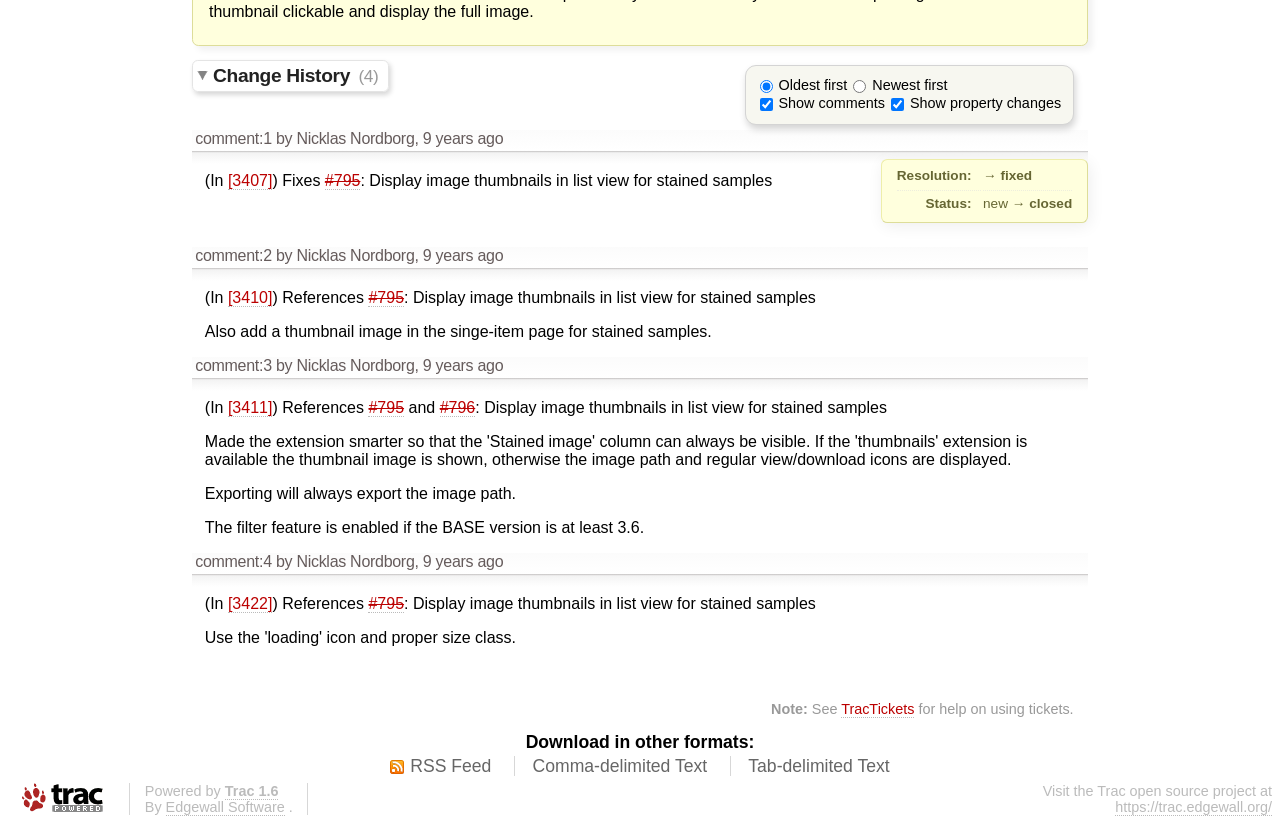Find the bounding box coordinates for the element described here: "Comma-delimited Text".

[0.416, 0.916, 0.552, 0.943]